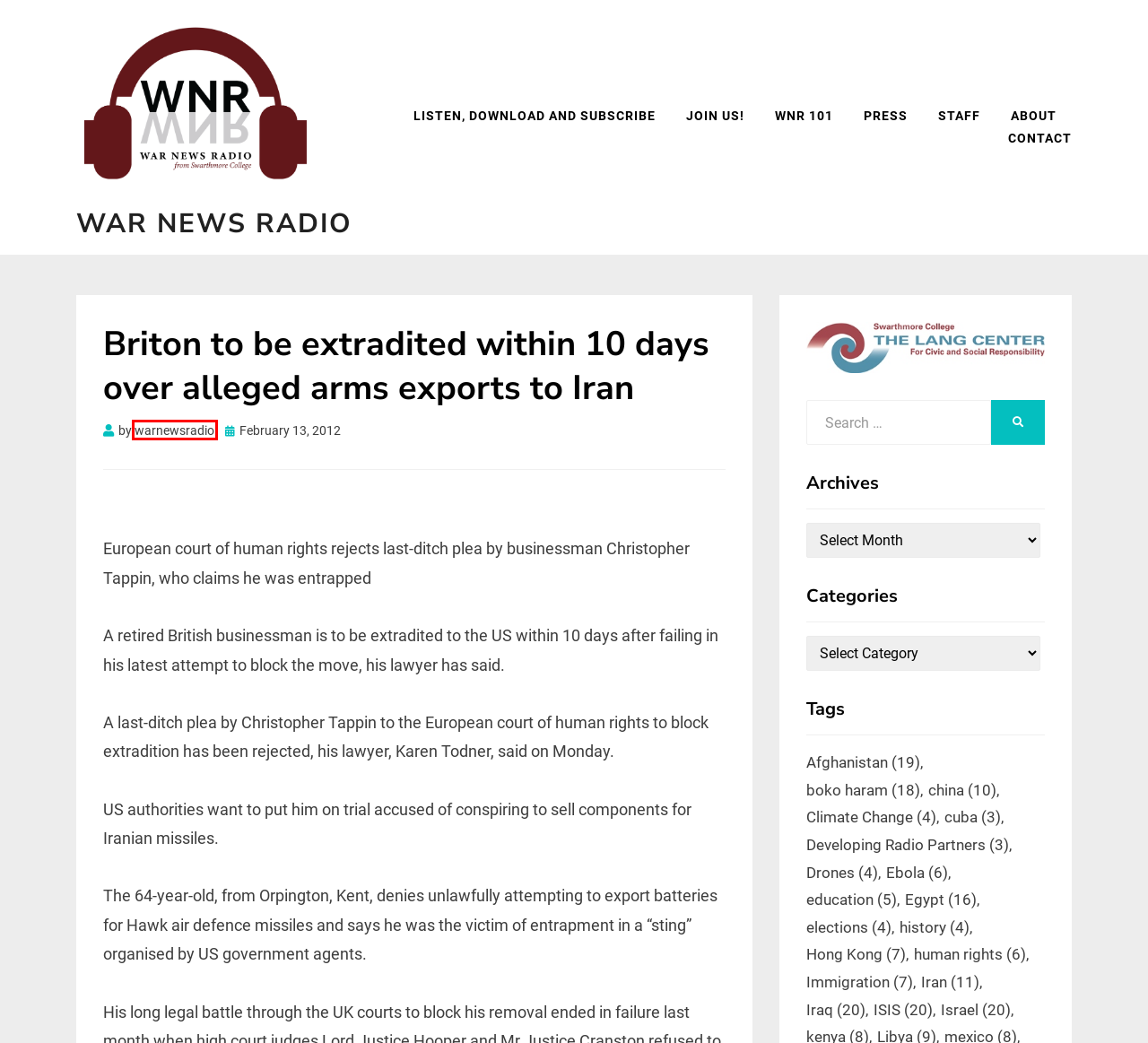Look at the screenshot of a webpage, where a red bounding box highlights an element. Select the best description that matches the new webpage after clicking the highlighted element. Here are the candidates:
A. boko haram – War News Radio
B. warnewsradio – War News Radio
C. Developing Radio Partners – War News Radio
D. Afghanistan – War News Radio
E. Ebola – War News Radio
F. WNR 101 – War News Radio
G. Press – War News Radio
H. War News Radio

B